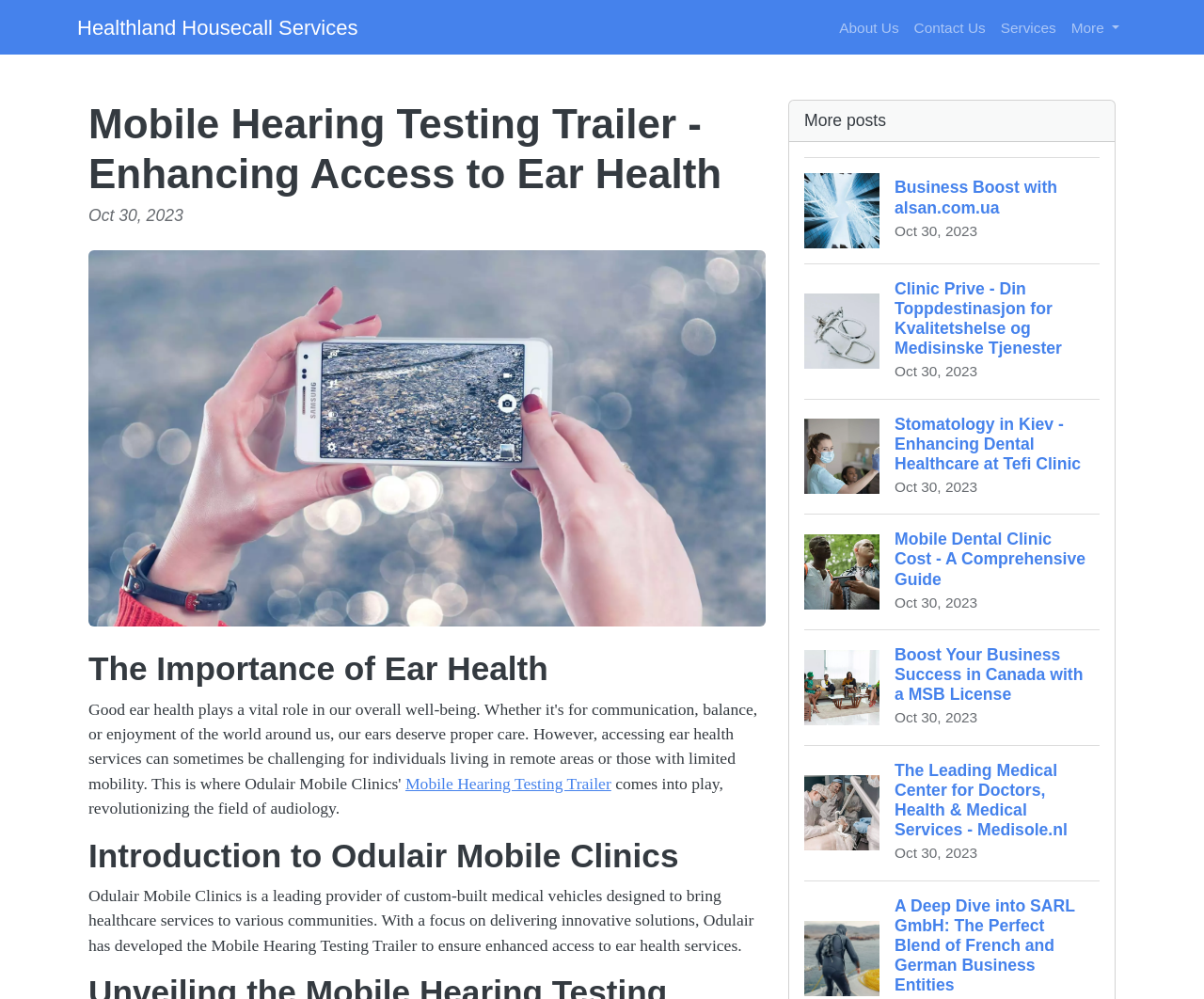Provide a brief response to the question below using a single word or phrase: 
What is the name of the company providing mobile hearing testing trailers?

Odulair Mobile Clinics